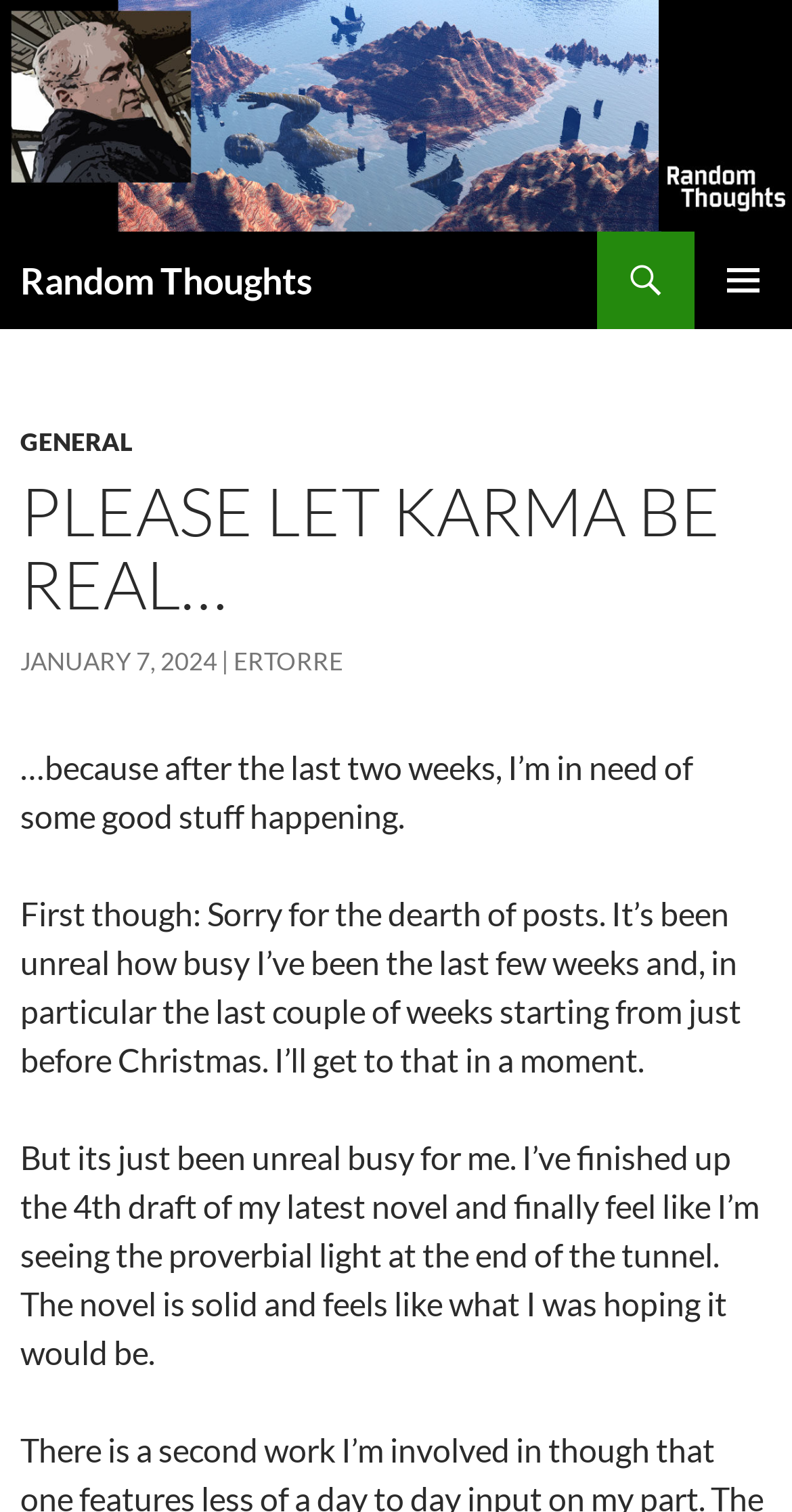Answer briefly with one word or phrase:
What is the author's novel status?

Solid